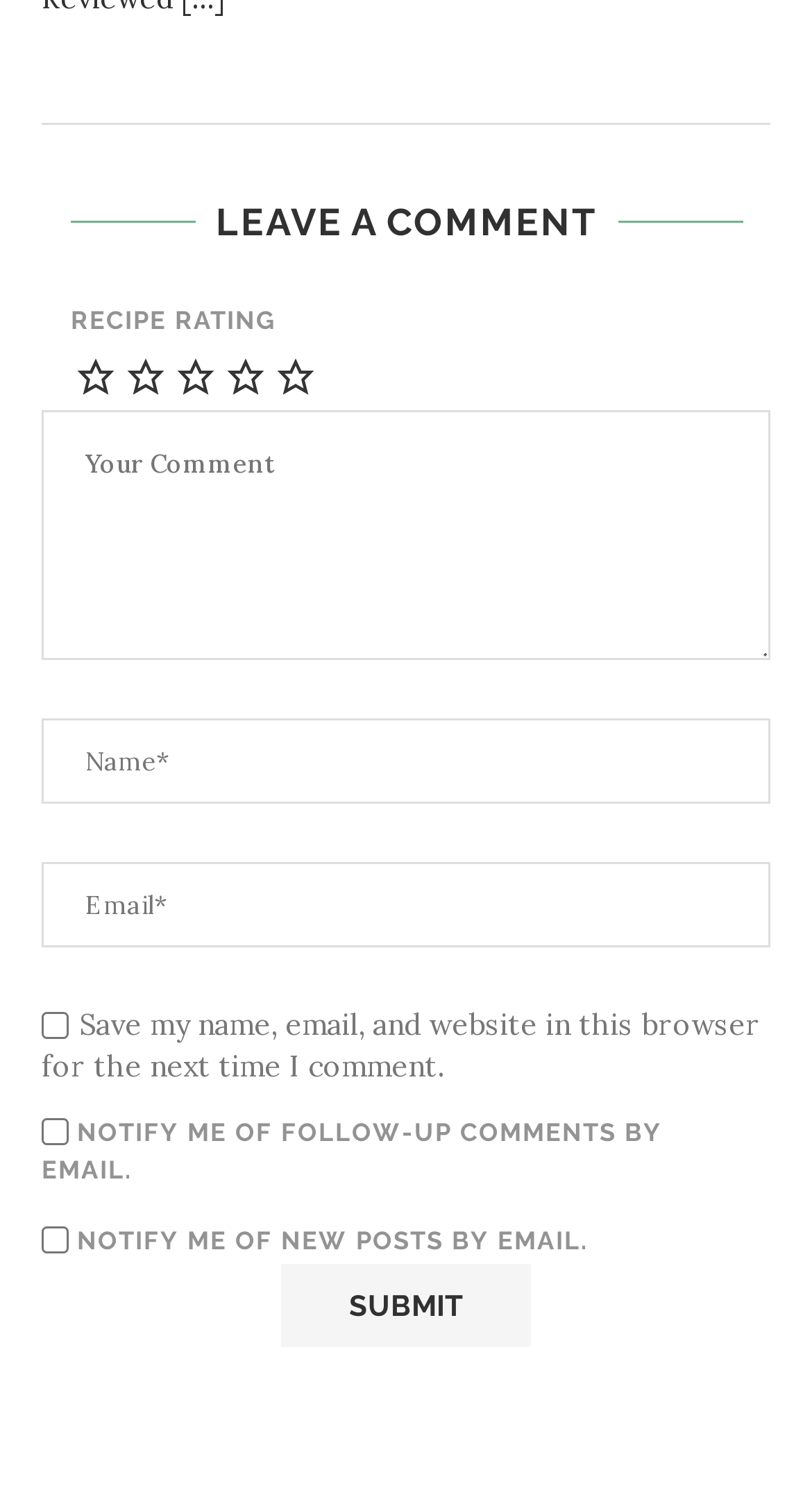Please locate the bounding box coordinates of the element's region that needs to be clicked to follow the instruction: "Submit". The bounding box coordinates should be provided as four float numbers between 0 and 1, i.e., [left, top, right, bottom].

[0.346, 0.84, 0.654, 0.895]